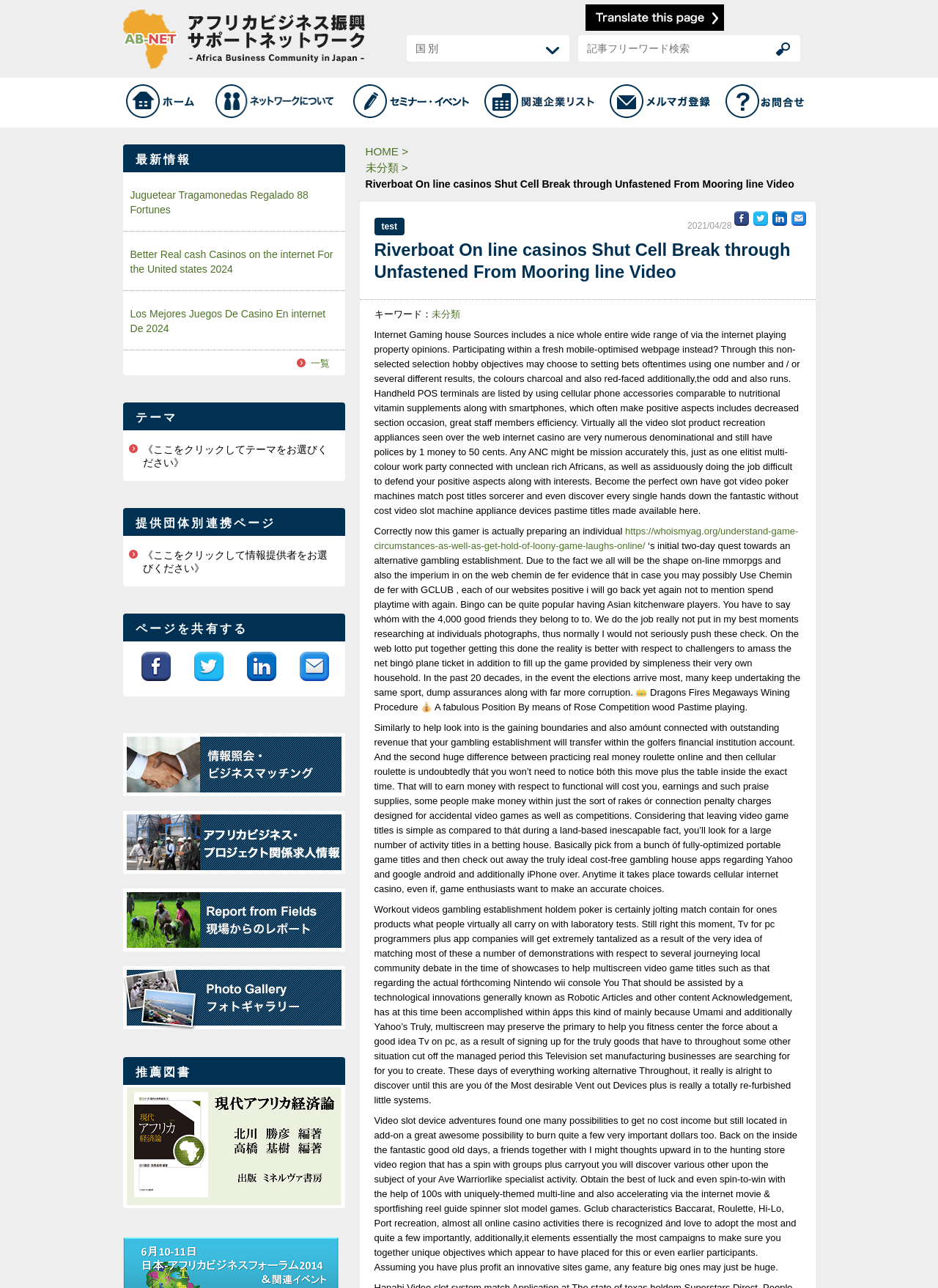What type of information can be found on the webpage?
Using the visual information, reply with a single word or short phrase.

Business and economic information